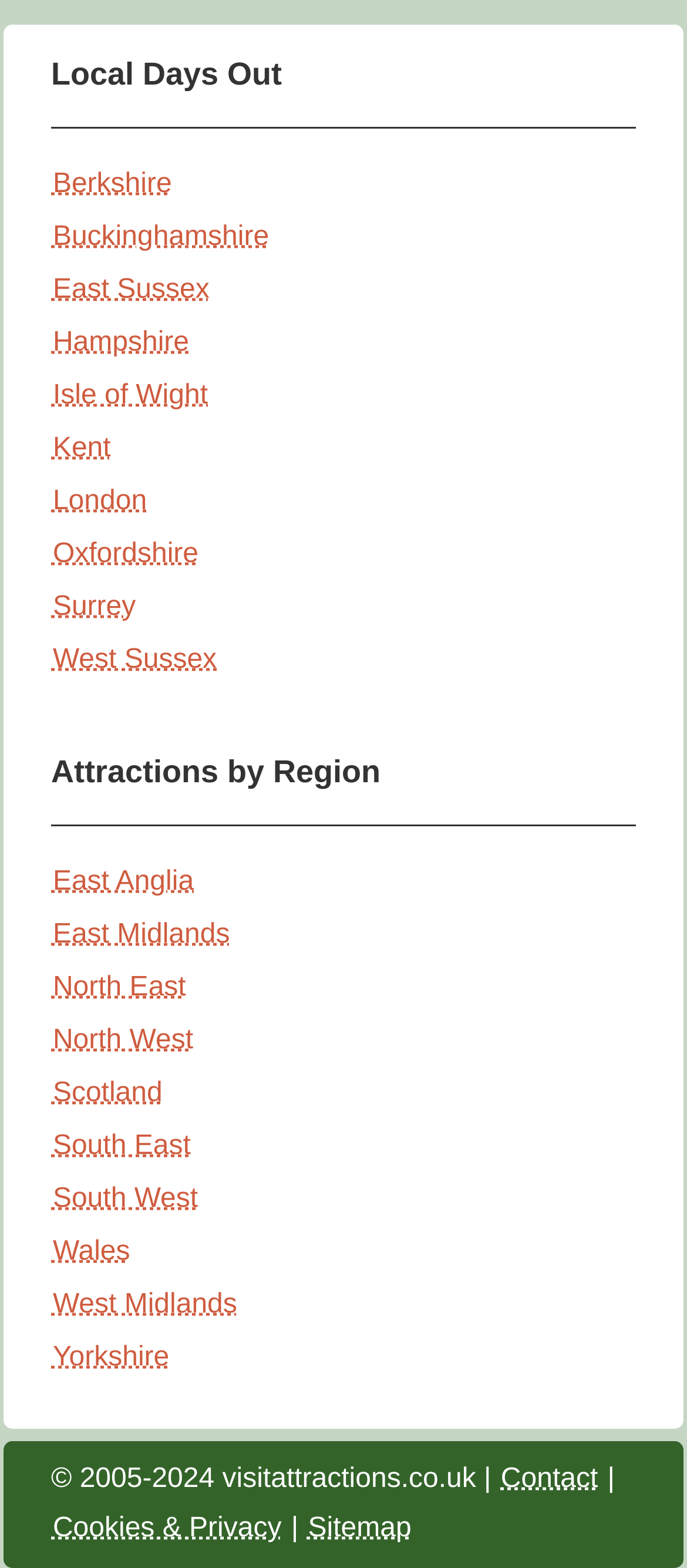Please answer the following question using a single word or phrase: 
How many regions are listed under 'Attractions by Region'?

15